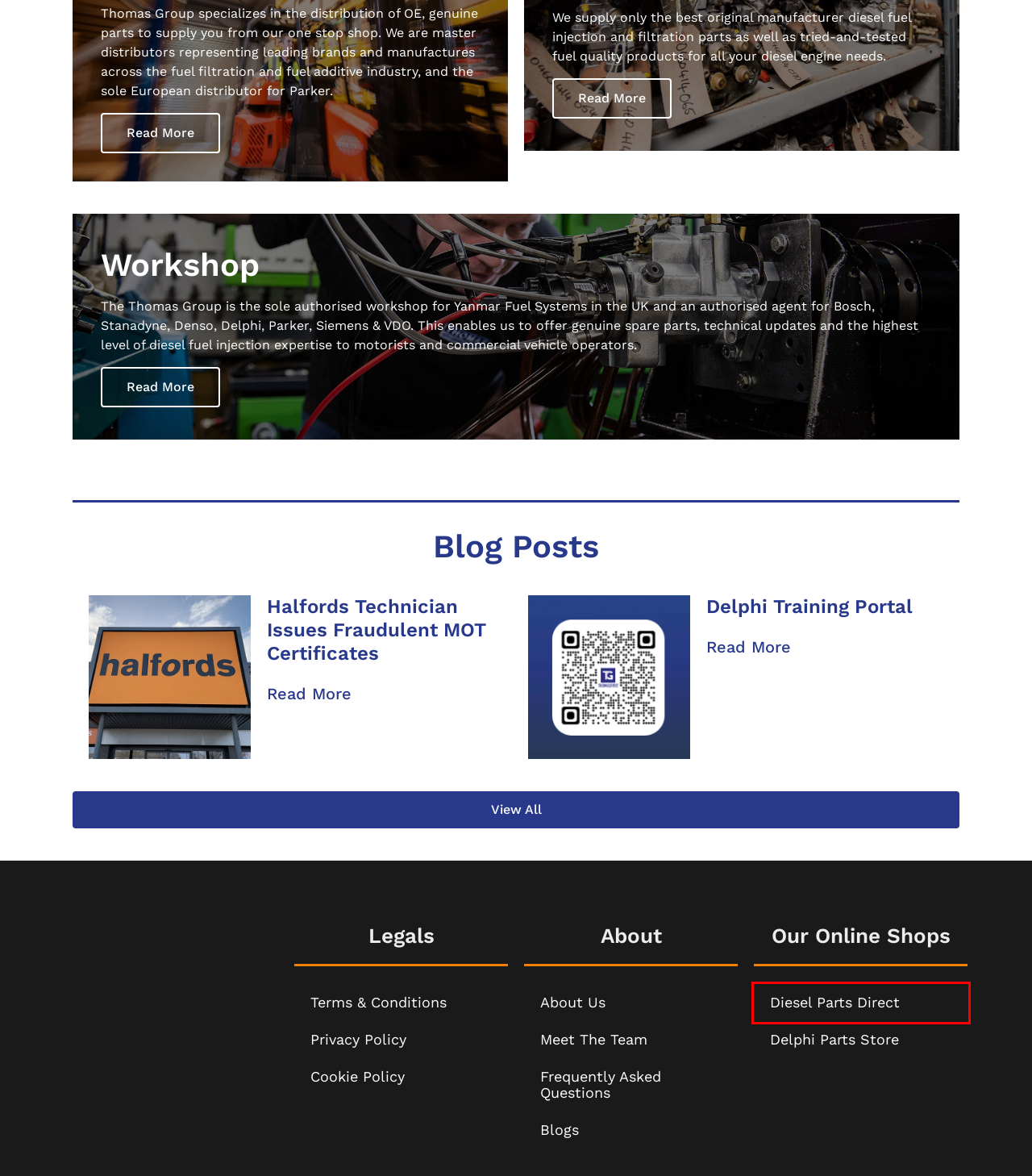Inspect the provided webpage screenshot, concentrating on the element within the red bounding box. Select the description that best represents the new webpage after you click the highlighted element. Here are the candidates:
A. Terms & Conditions - Thomas Group
B. Meet The Team - Thomas Group
C. Delphi Training Portal - Thomas Group
D. Halfords Technician Issues Fraudulent MOT Certificates - Thomas Group
E. Delphi Parts Store -  DPS Home
F. Diesel Parts Direct -  Home
G. Frequently Asked Questions - Thomas Group
H. Blogs - Thomas Group

F